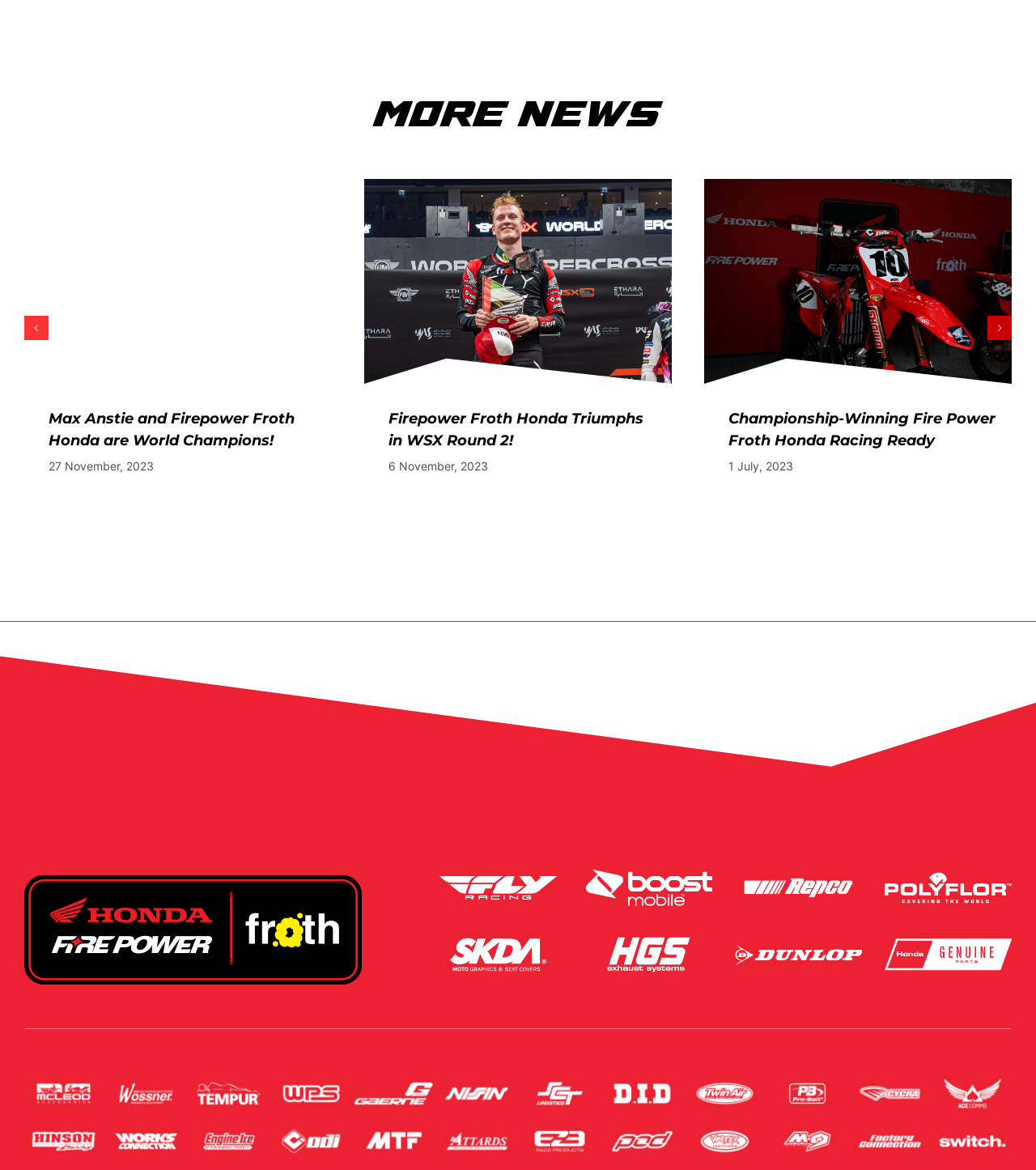Locate the coordinates of the bounding box for the clickable region that fulfills this instruction: "Visit the 'HGA-Honda_Fly' website".

[0.42, 0.736, 0.542, 0.749]